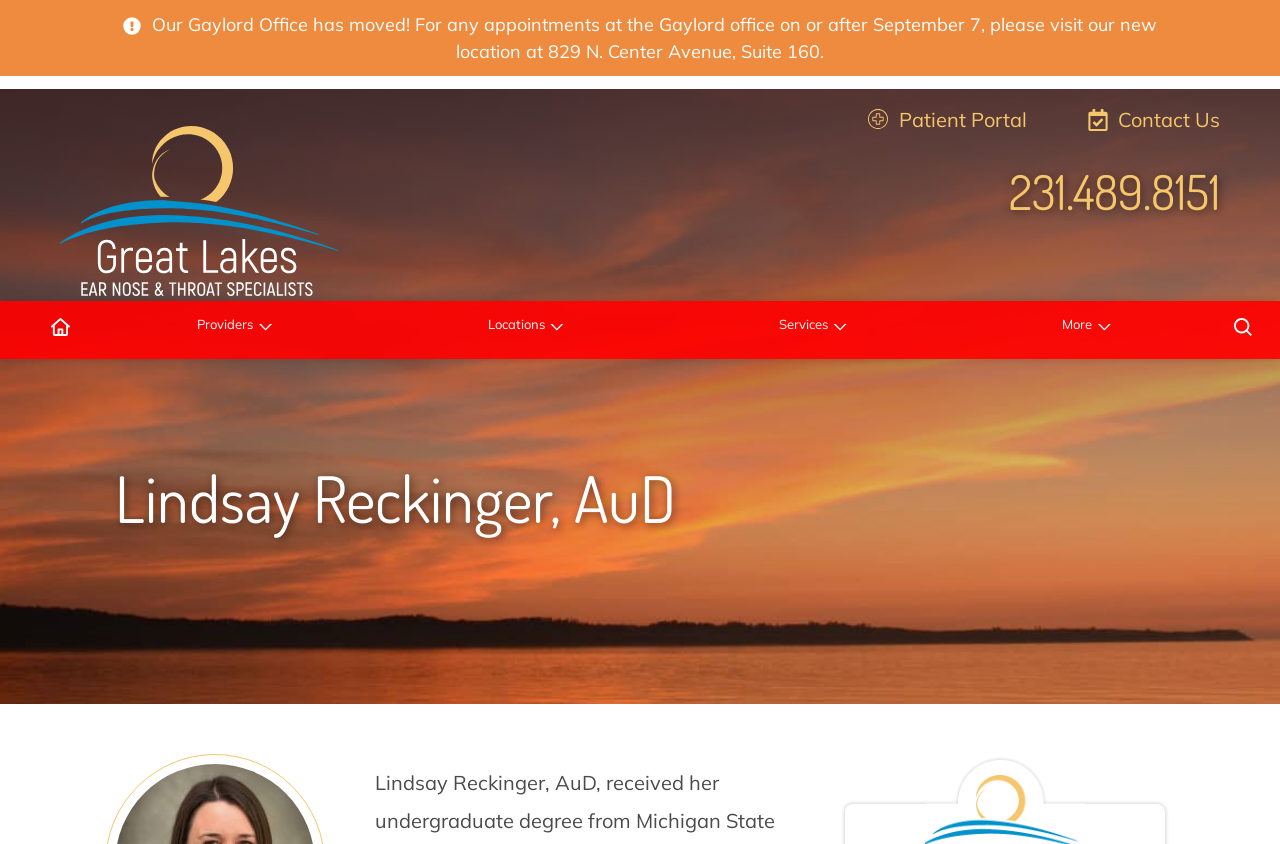Bounding box coordinates are specified in the format (top-left x, top-left y, bottom-right x, bottom-right y). All values are floating point numbers bounded between 0 and 1. Please provide the bounding box coordinate of the region this sentence describes: title="News from Valley Water"

None